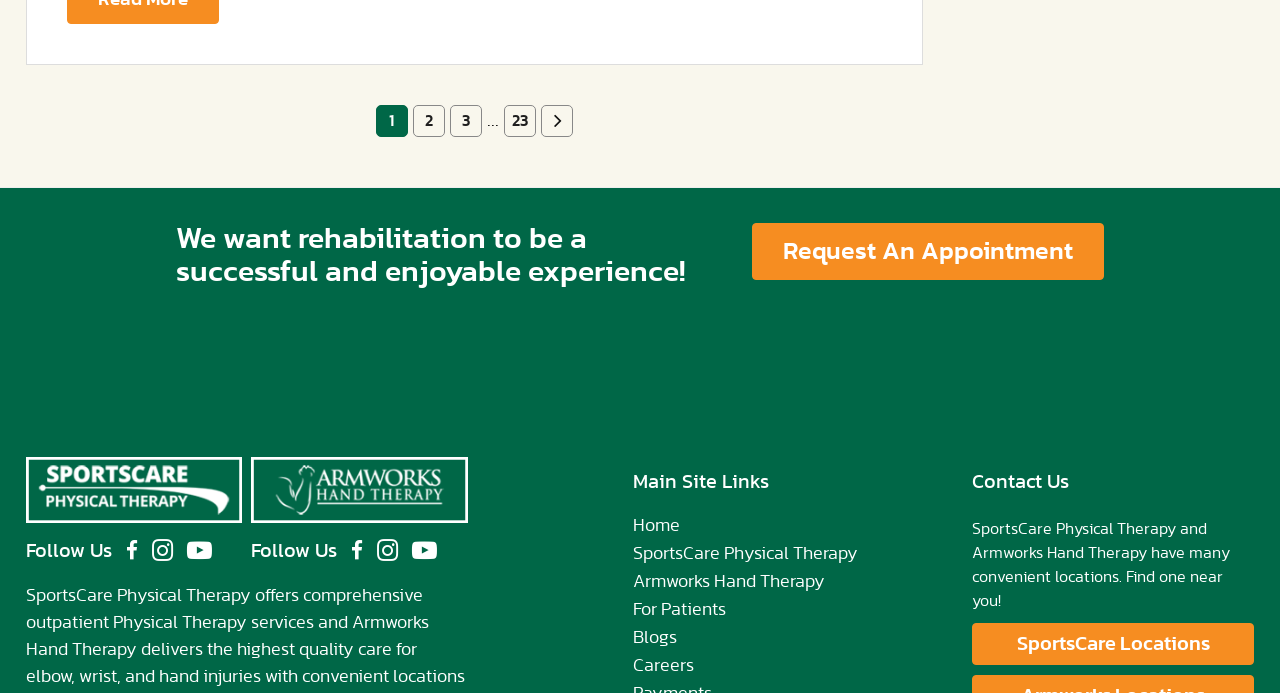Determine the bounding box coordinates of the region I should click to achieve the following instruction: "Click on the 'Next Page »' link". Ensure the bounding box coordinates are four float numbers between 0 and 1, i.e., [left, top, right, bottom].

[0.422, 0.151, 0.447, 0.197]